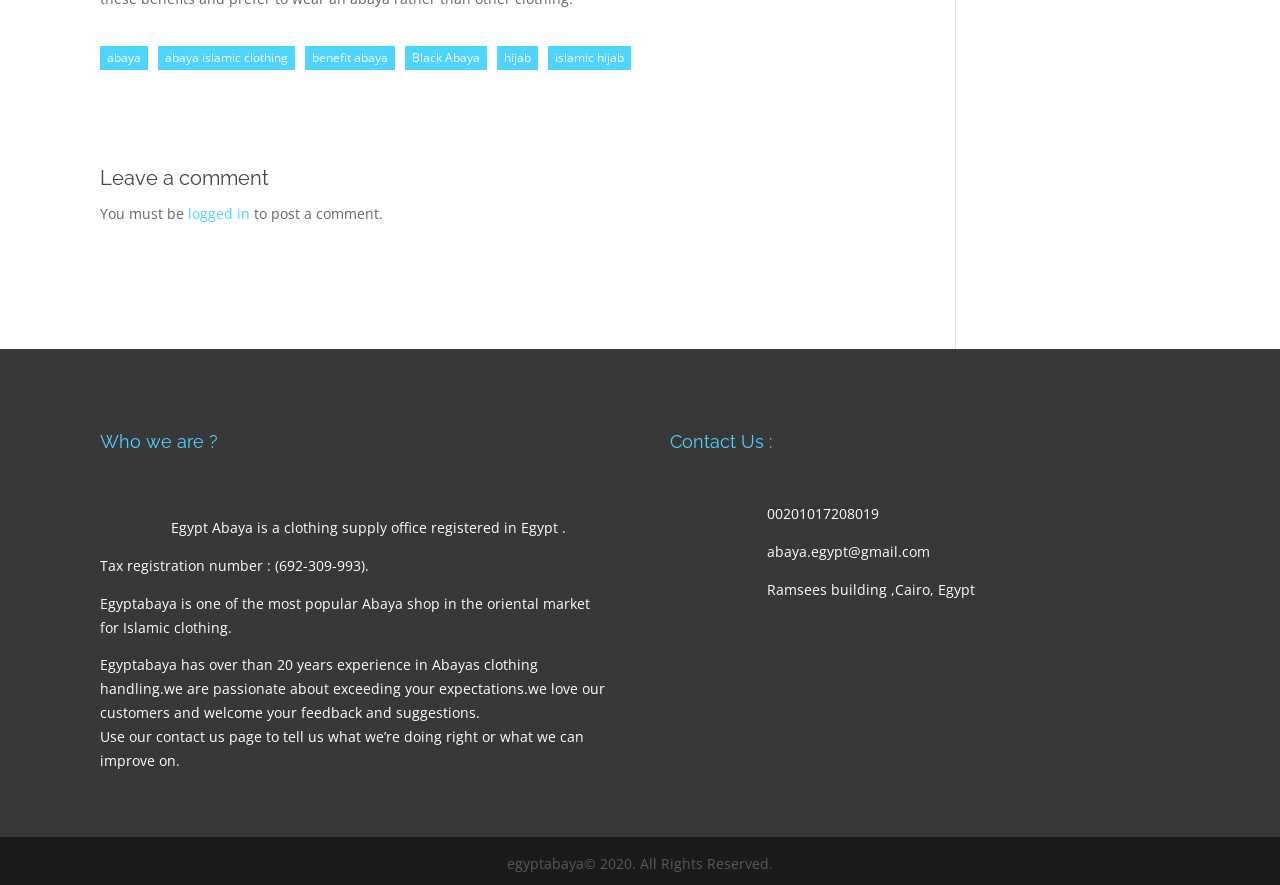Using the format (top-left x, top-left y, bottom-right x, bottom-right y), provide the bounding box coordinates for the described UI element. All values should be floating point numbers between 0 and 1: Licensing and Regulatory Affairs

None